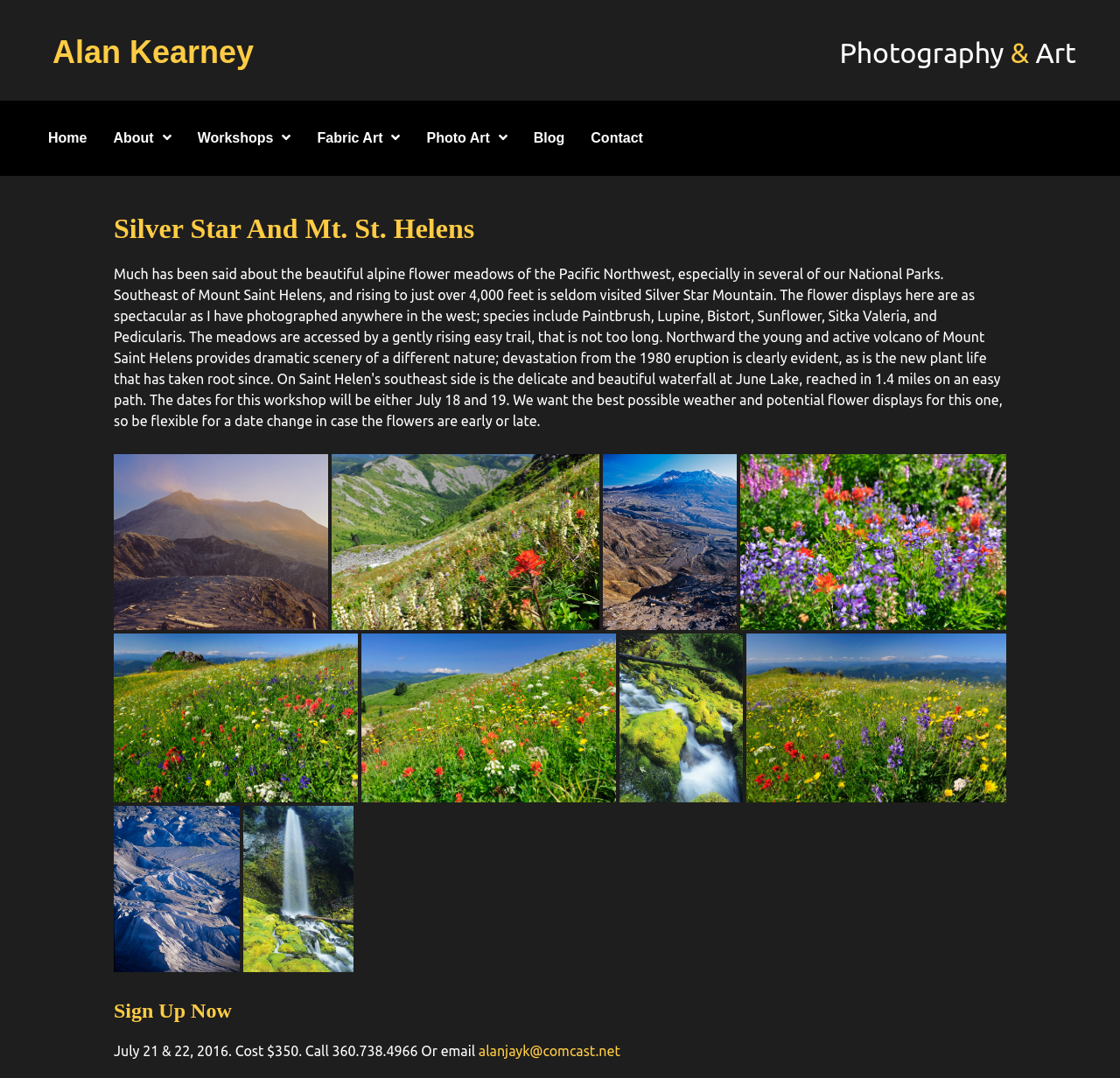Find the bounding box coordinates of the element to click in order to complete this instruction: "View the 'Fabric Art' page". The bounding box coordinates must be four float numbers between 0 and 1, denoted as [left, top, right, bottom].

[0.275, 0.114, 0.365, 0.143]